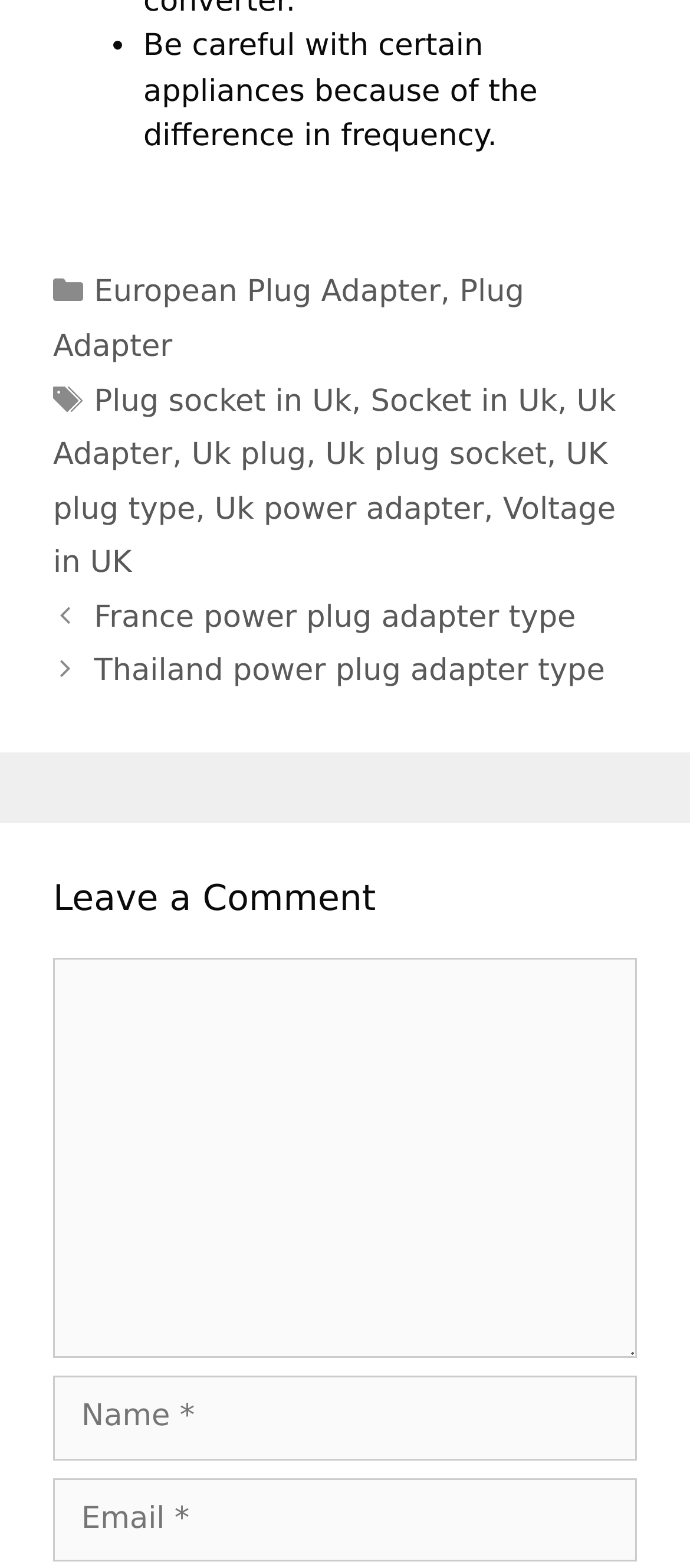What is the topic of the webpage?
Please provide a detailed answer to the question.

The webpage appears to be discussing travel adapters, specifically the differences in frequency and plug types between countries, as indicated by the text 'Be careful with certain appliances because of the difference in frequency.' and the links to various country-specific adapters.